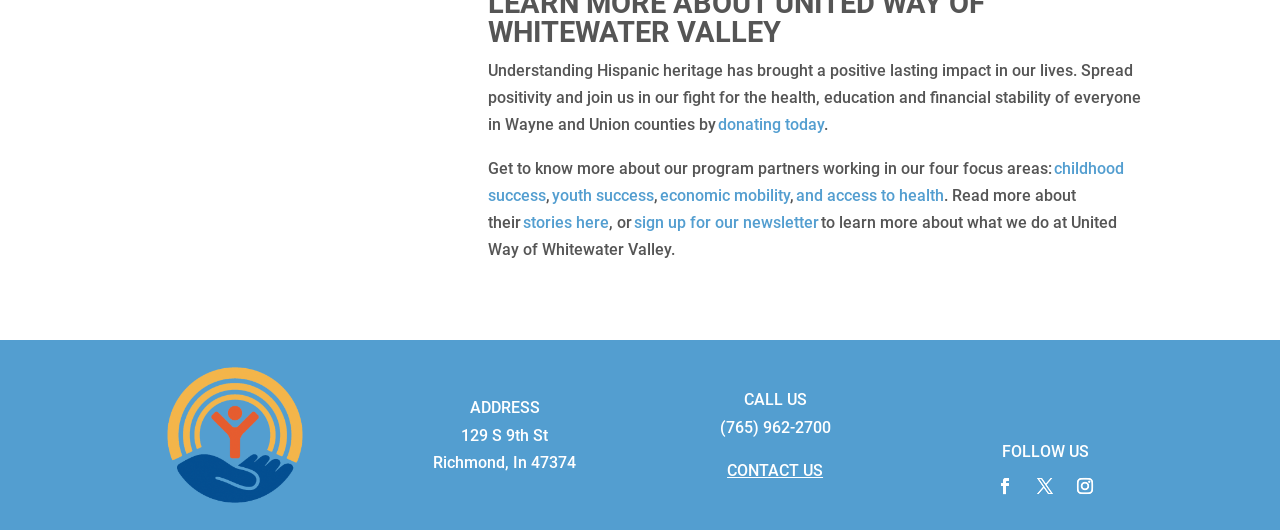How can one learn more about the organization's stories?
Please give a detailed and elaborate explanation in response to the question.

The webpage provides two options to learn more about the organization's stories: either 'Read more about their stories here' or 'sign up for our newsletter'.